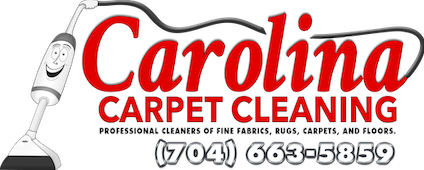What is the cartoon-style illustration of?
Examine the image closely and answer the question with as much detail as possible.

The logo features a cartoon-style illustration of a smiling vacuum cleaner, which adds a friendly and approachable touch to the branding.